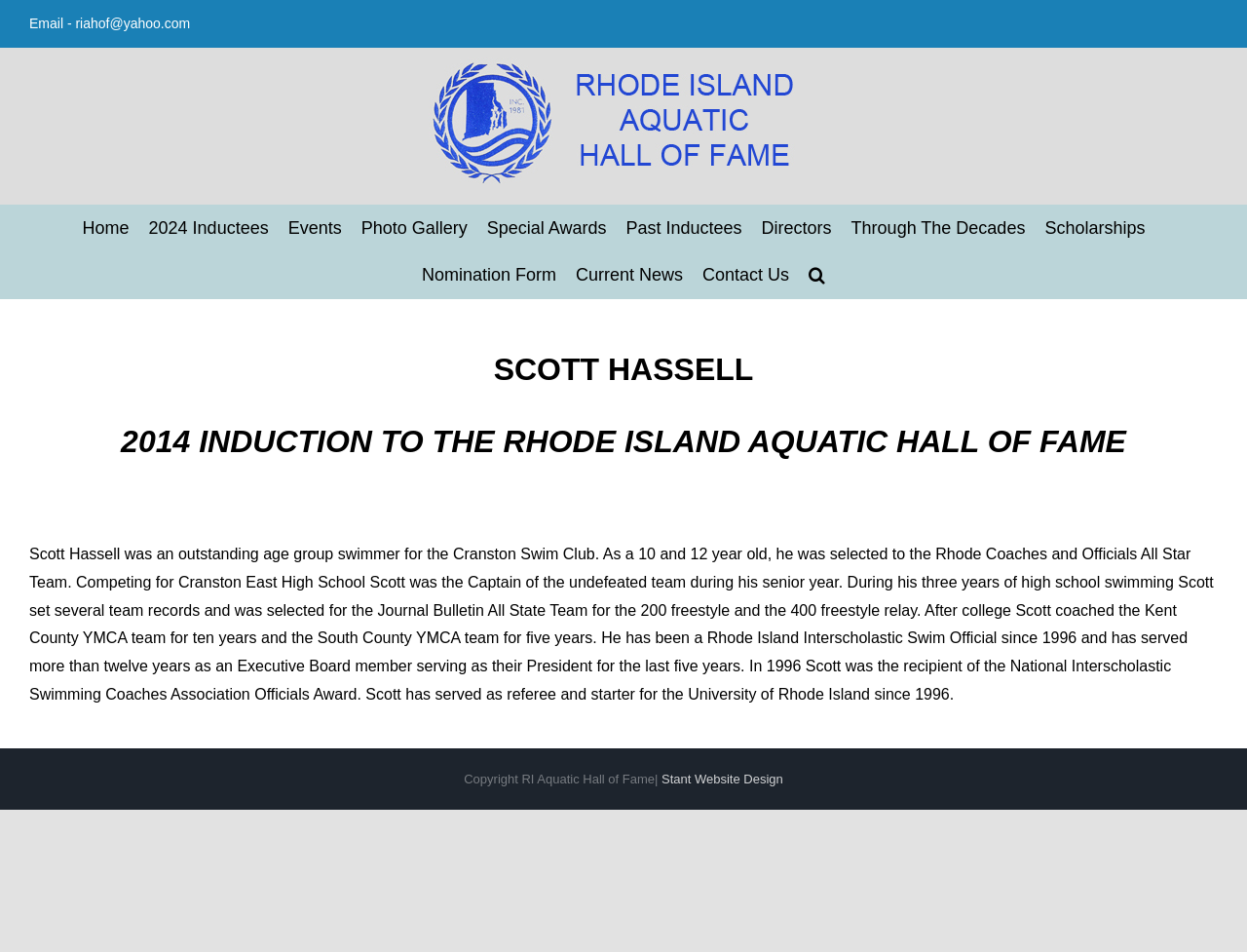Could you highlight the region that needs to be clicked to execute the instruction: "Click the Email link"?

[0.023, 0.016, 0.152, 0.033]